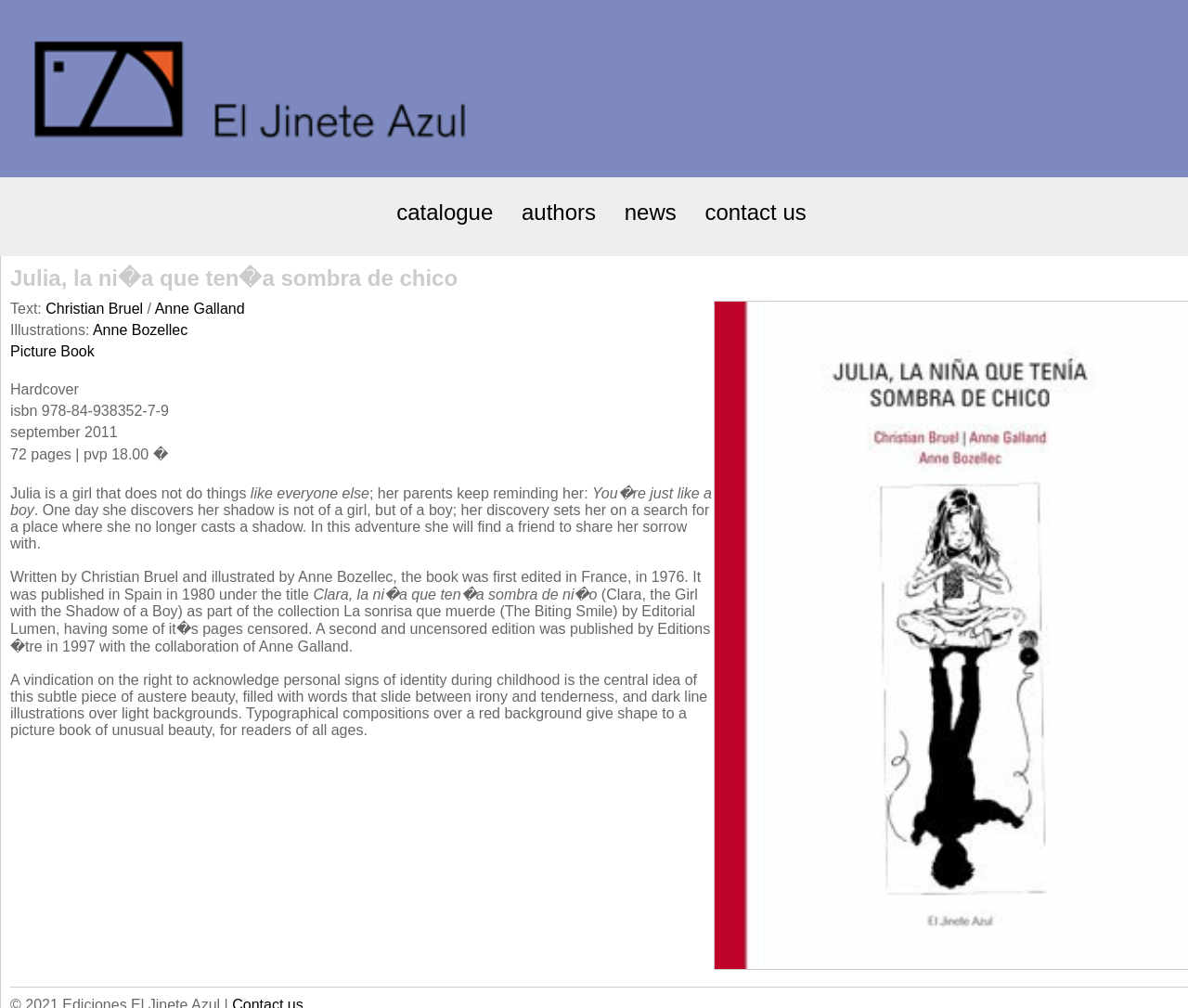Locate the bounding box coordinates of the area to click to fulfill this instruction: "Click on catalogue". The bounding box should be presented as four float numbers between 0 and 1, in the order [left, top, right, bottom].

[0.334, 0.198, 0.415, 0.223]